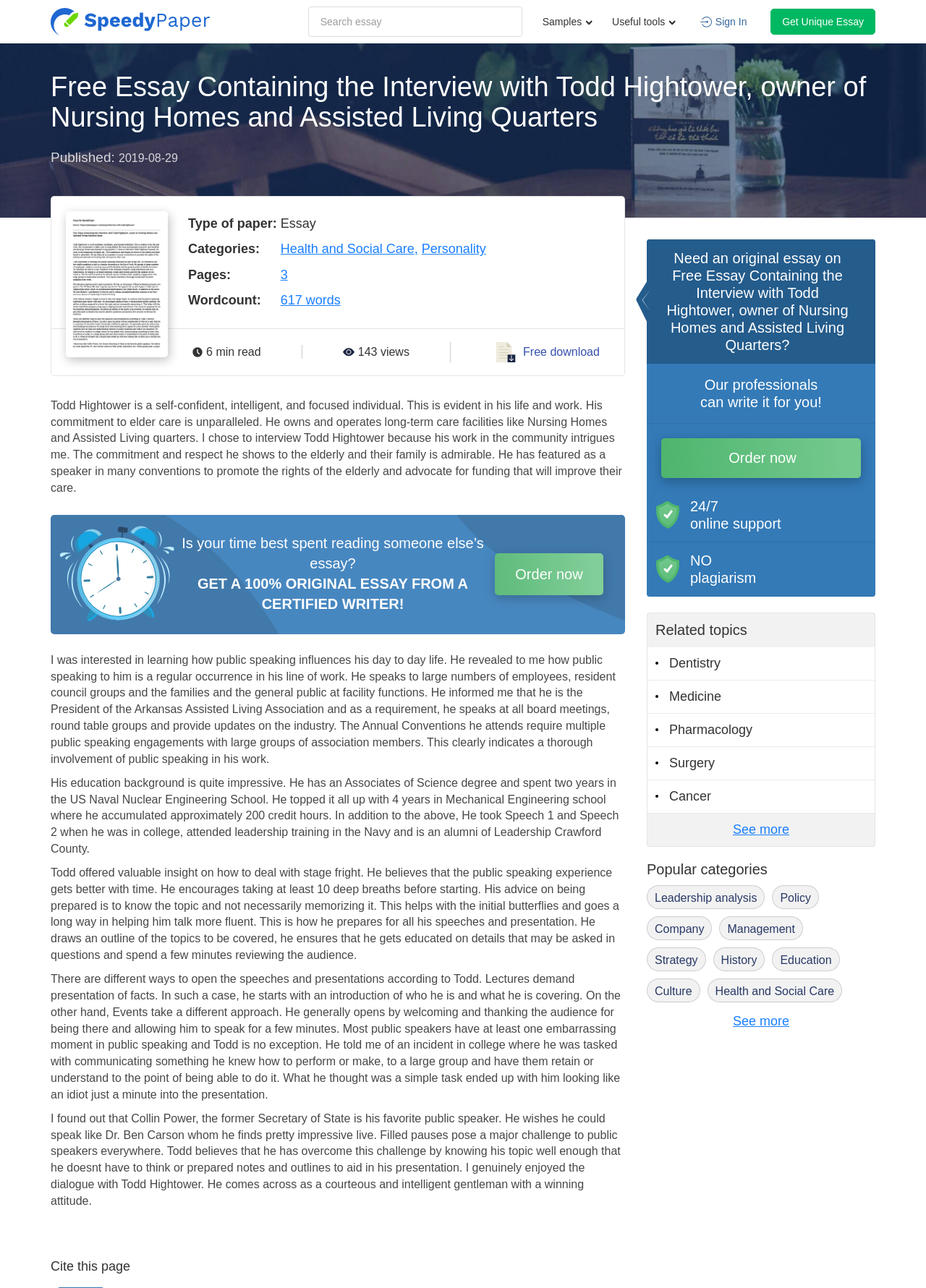Give a concise answer using only one word or phrase for this question:
What is the name of the person interviewed in the essay?

Todd Hightower